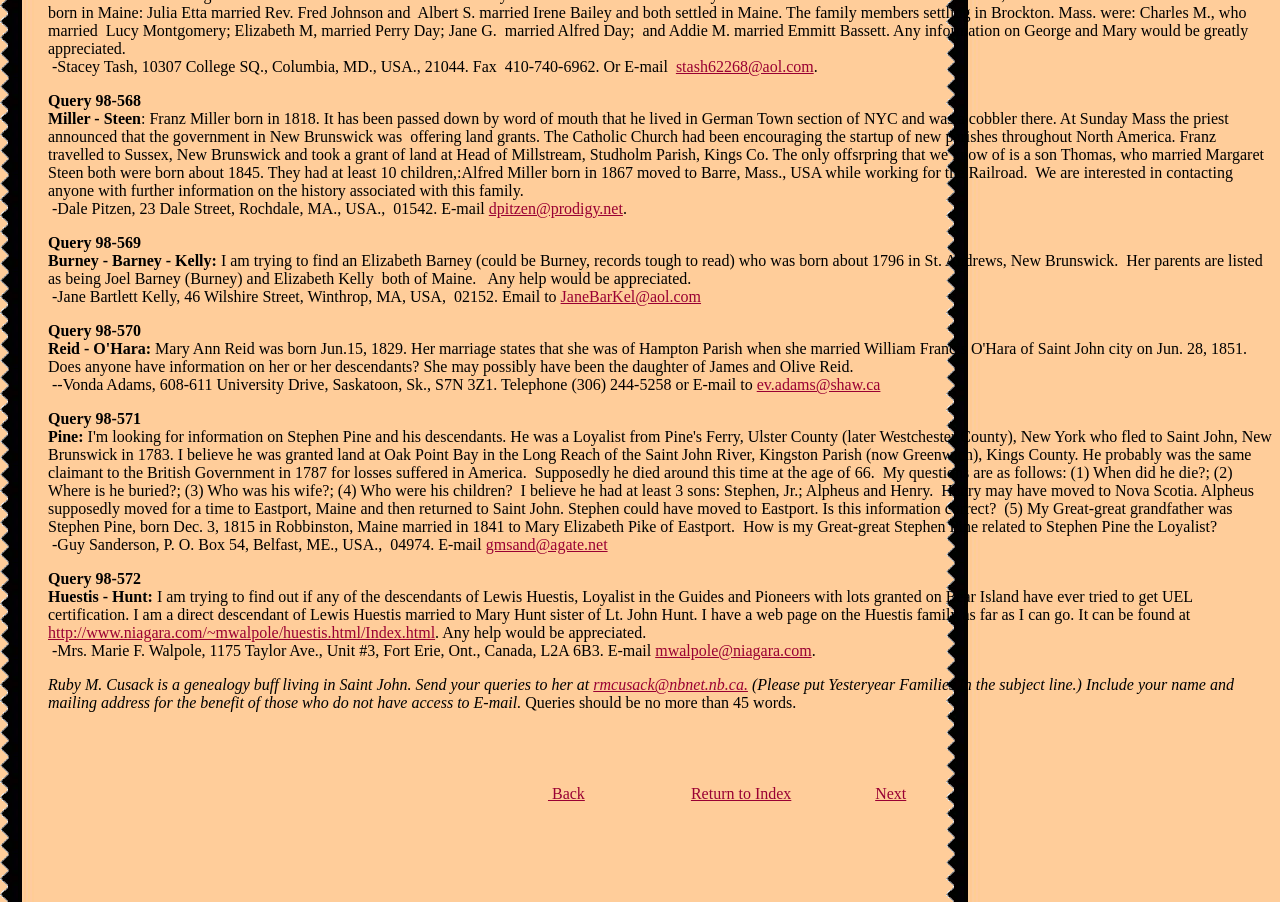Provide the bounding box coordinates of the section that needs to be clicked to accomplish the following instruction: "Return to Index."

[0.54, 0.87, 0.618, 0.889]